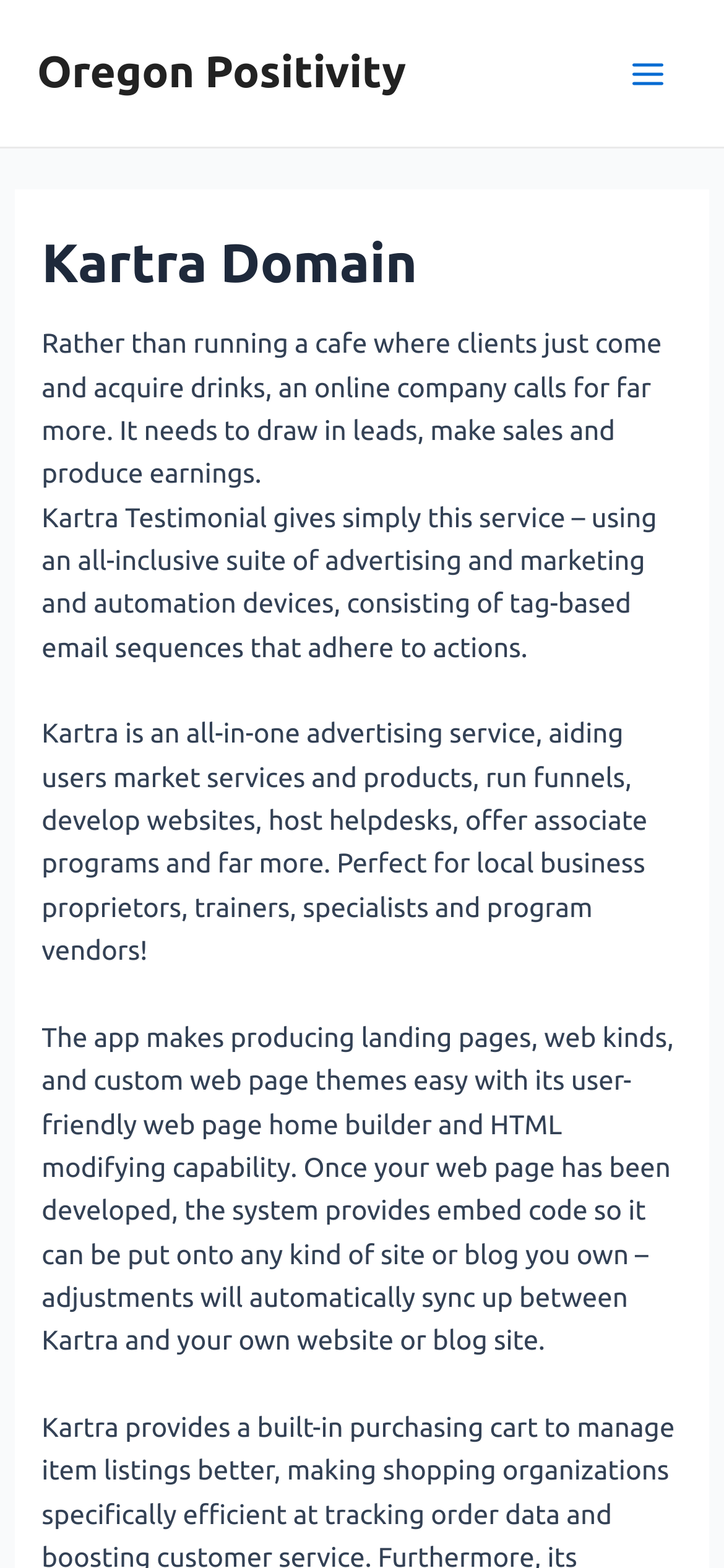Determine the bounding box coordinates for the HTML element described here: "Main Menu".

[0.841, 0.022, 0.949, 0.072]